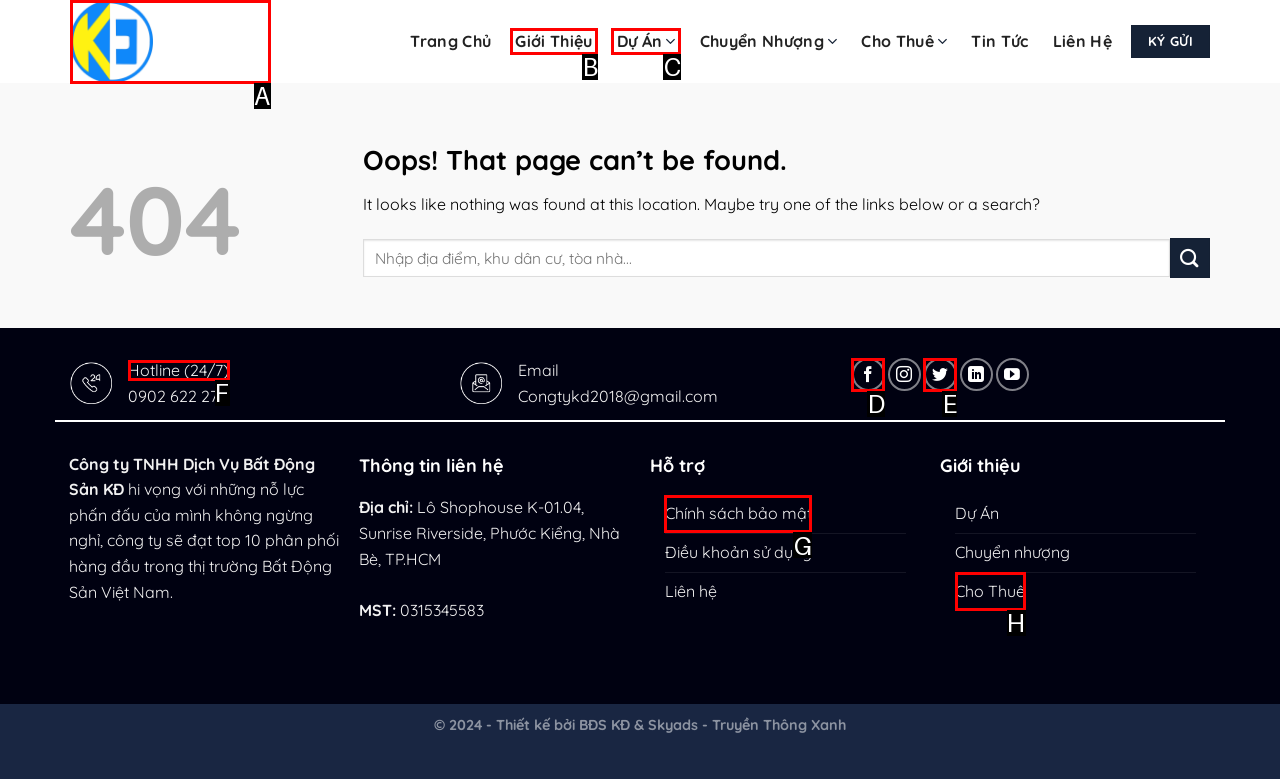Select the proper HTML element to perform the given task: Contact us via hotline Answer with the corresponding letter from the provided choices.

F